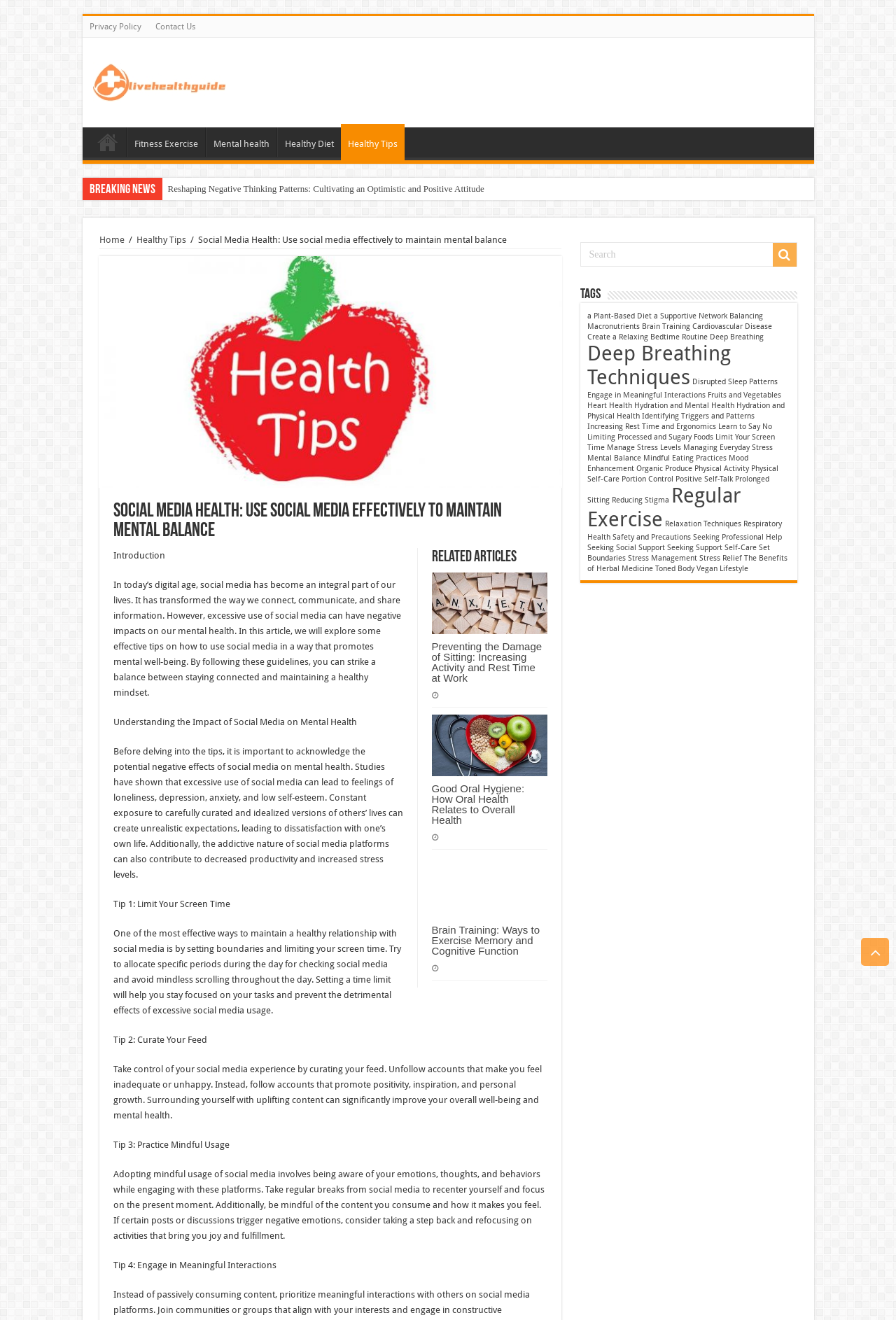What is the category of the article 'Preventing the Damage of Sitting: Increasing Activity and Rest Time at Work'?
Analyze the image and deliver a detailed answer to the question.

The article 'Preventing the Damage of Sitting: Increasing Activity and Rest Time at Work' is categorized under 'Fitness Exercise', which is evident from its presence in the 'Related Articles' section of the webpage, alongside other articles related to fitness and exercise.